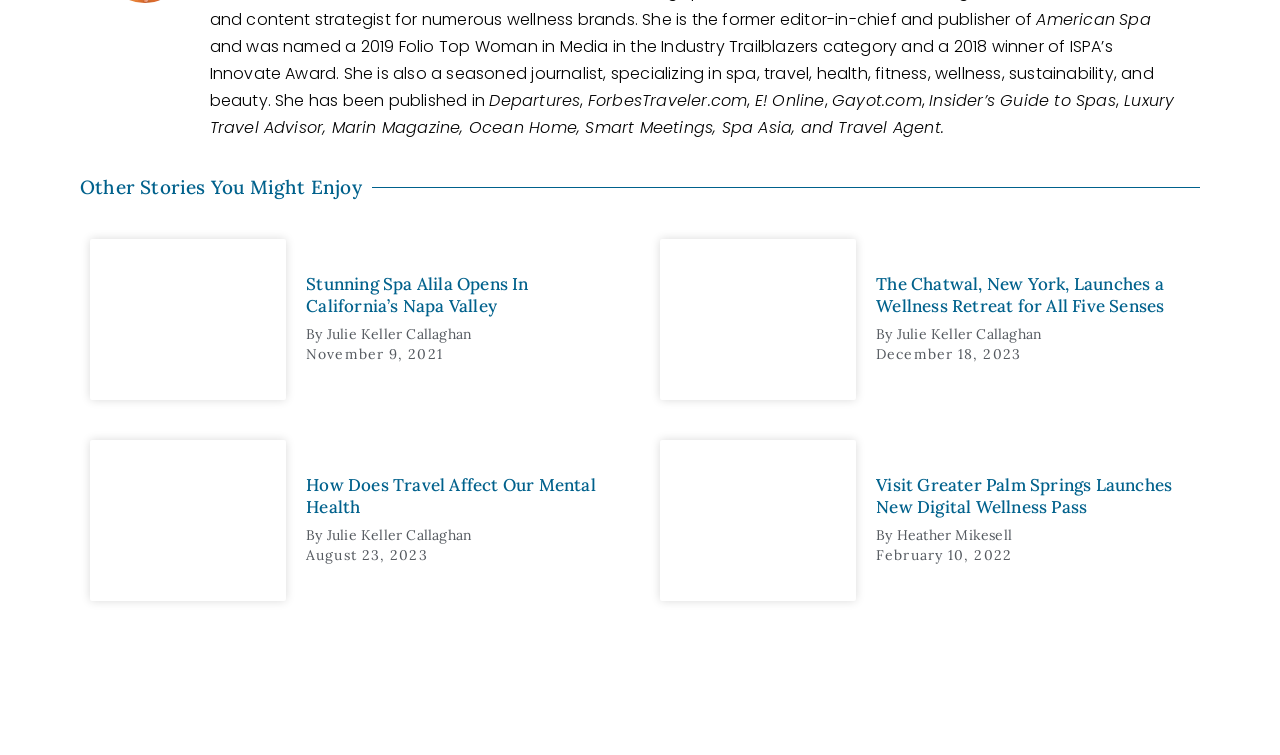Using the description: "August 23, 2023", determine the UI element's bounding box coordinates. Ensure the coordinates are in the format of four float numbers between 0 and 1, i.e., [left, top, right, bottom].

[0.239, 0.72, 0.334, 0.75]